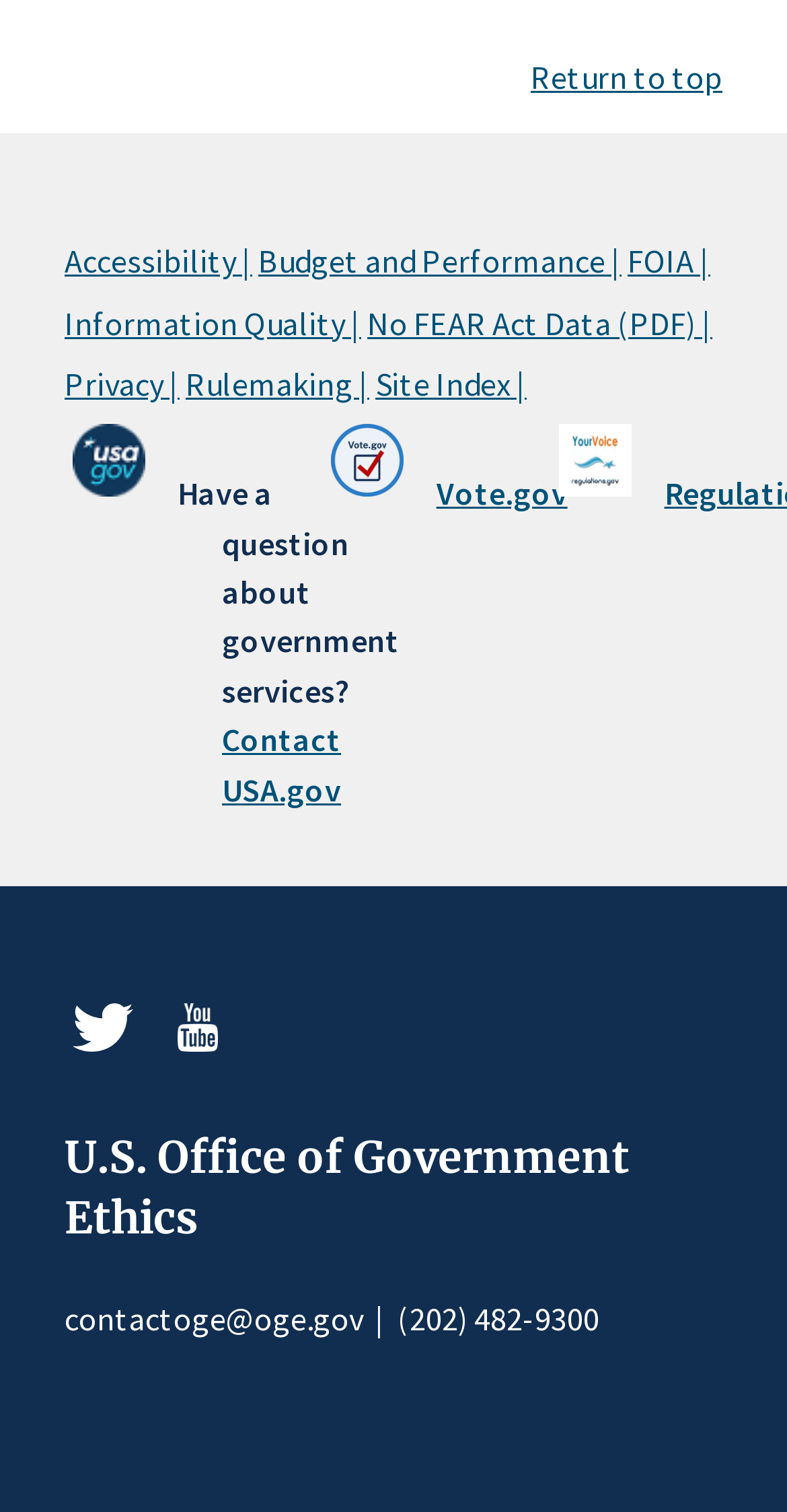Identify the bounding box coordinates of the clickable region necessary to fulfill the following instruction: "View Rife". The bounding box coordinates should be four float numbers between 0 and 1, i.e., [left, top, right, bottom].

None